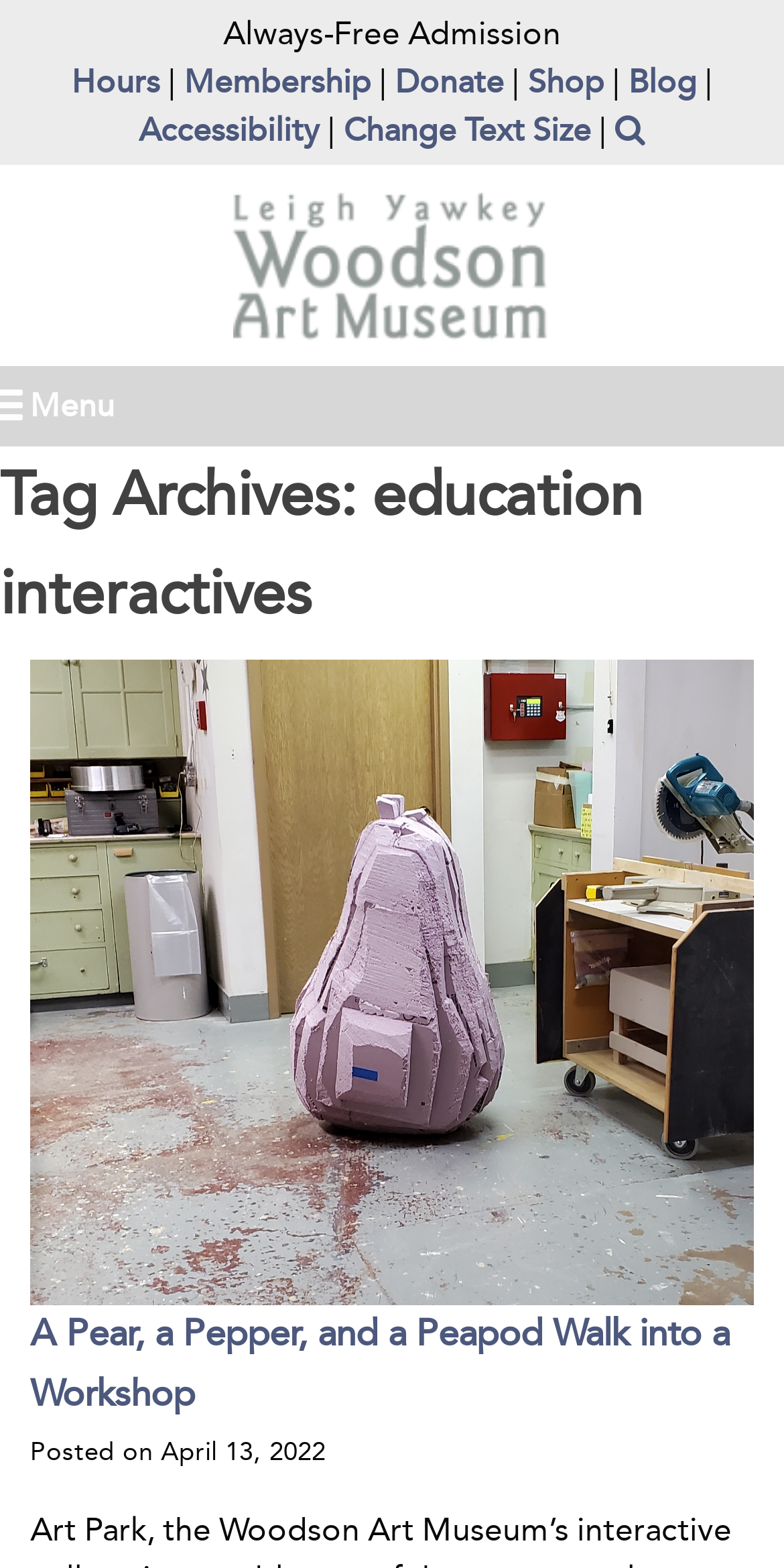Identify the bounding box coordinates for the UI element described as: "Change Text Size". The coordinates should be provided as four floats between 0 and 1: [left, top, right, bottom].

[0.438, 0.07, 0.754, 0.095]